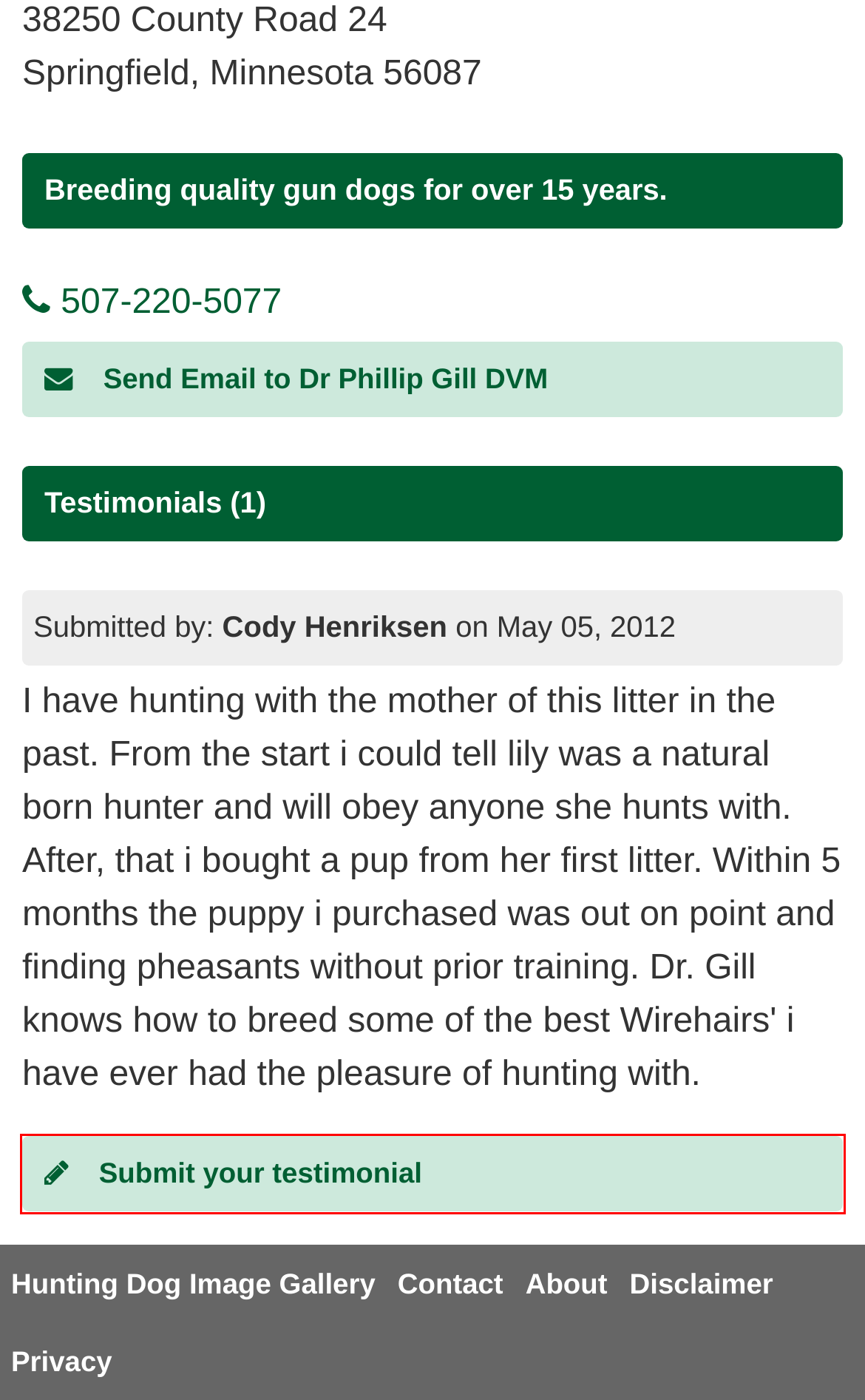Review the screenshot of a webpage that includes a red bounding box. Choose the webpage description that best matches the new webpage displayed after clicking the element within the bounding box. Here are the candidates:
A. Contact us - Gun Dog Breeders
B. Privacy Policy - Gun Dog Breeders
C. Hunting Dog Account Registration - Gun Dog Breeders
D. Disclaimer - Gun Dog Breeders
E. Contact Breeder - Gun Dog Breeders
F. Hunting Dog Gallery - Most Recent Images - Gun Dog Photos and Puppy Pics
G. Hunting Dog Testimonials - Gun Dog Breeders
H. About Us - Gun Dog Breeders

G